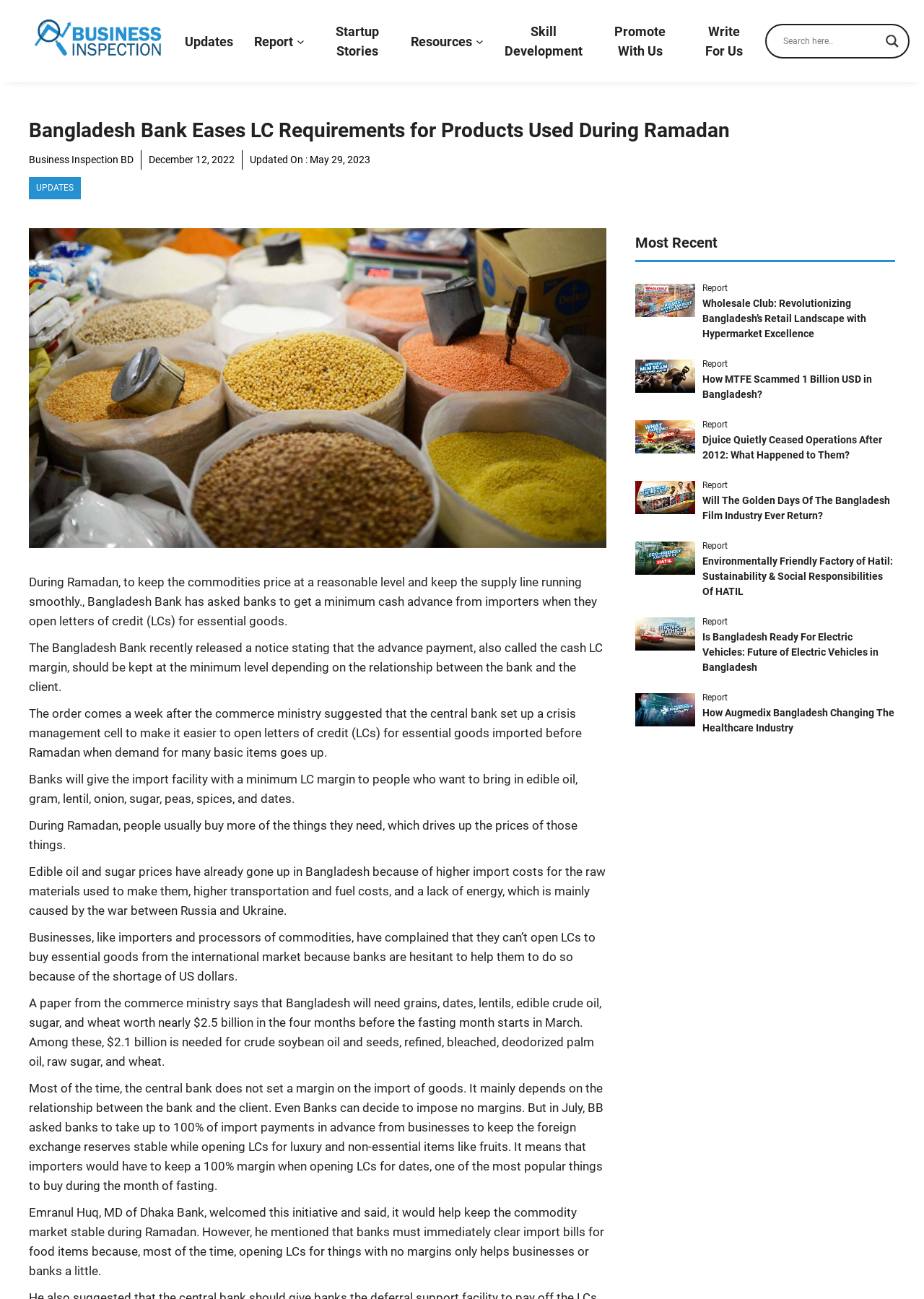Please determine the bounding box coordinates of the element to click on in order to accomplish the following task: "Click on the 'Updates' link". Ensure the coordinates are four float numbers ranging from 0 to 1, i.e., [left, top, right, bottom].

[0.2, 0.024, 0.252, 0.039]